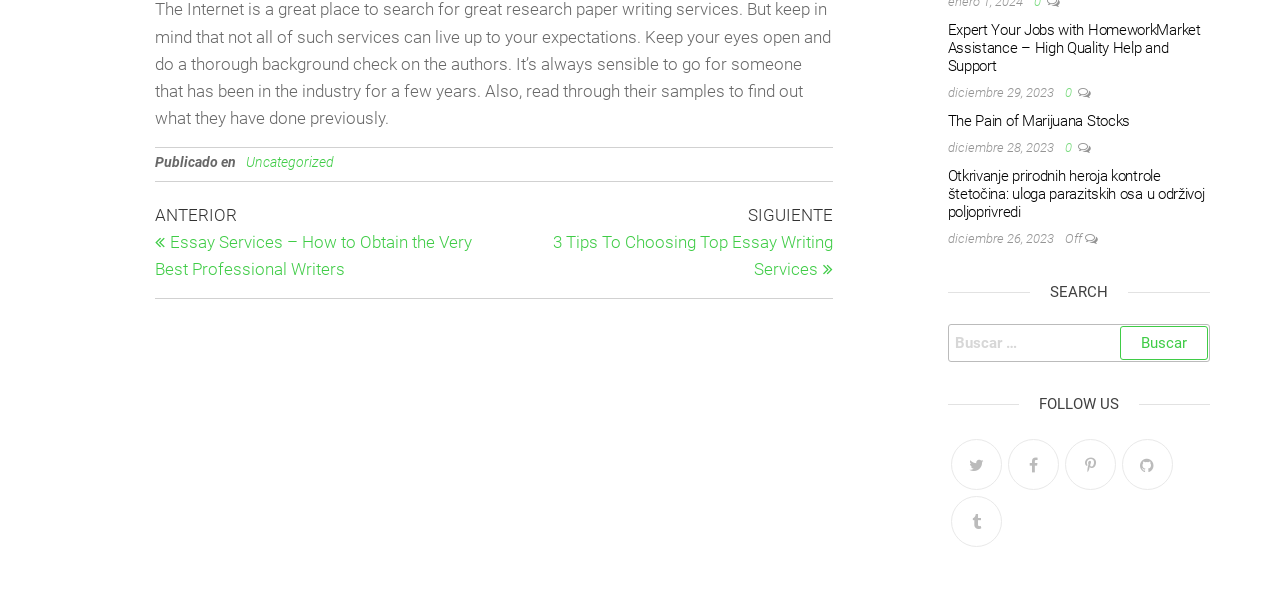Find the bounding box of the web element that fits this description: "title="Pinterest"".

[0.832, 0.743, 0.871, 0.83]